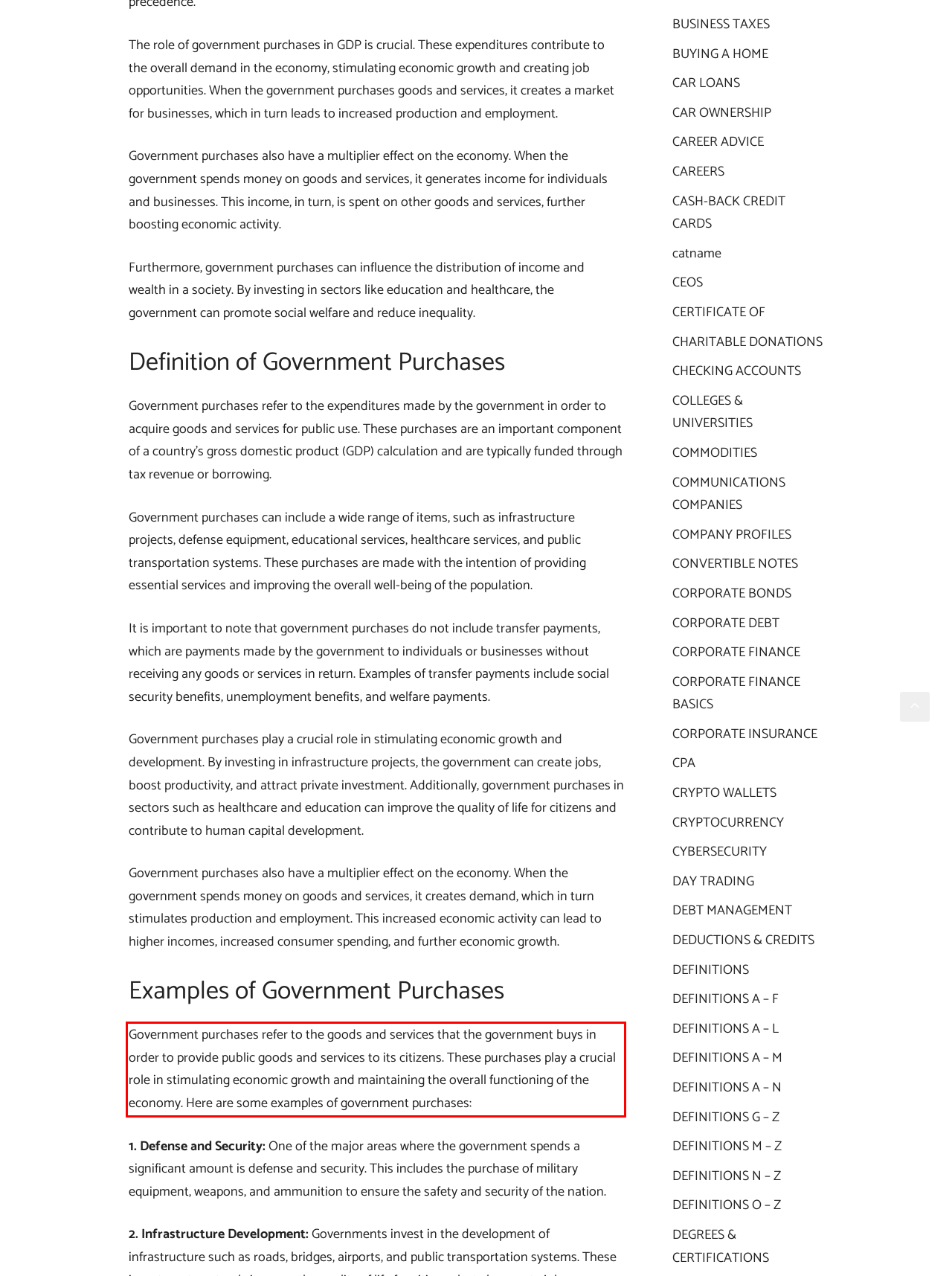Given a screenshot of a webpage with a red bounding box, extract the text content from the UI element inside the red bounding box.

Government purchases refer to the goods and services that the government buys in order to provide public goods and services to its citizens. These purchases play a crucial role in stimulating economic growth and maintaining the overall functioning of the economy. Here are some examples of government purchases: